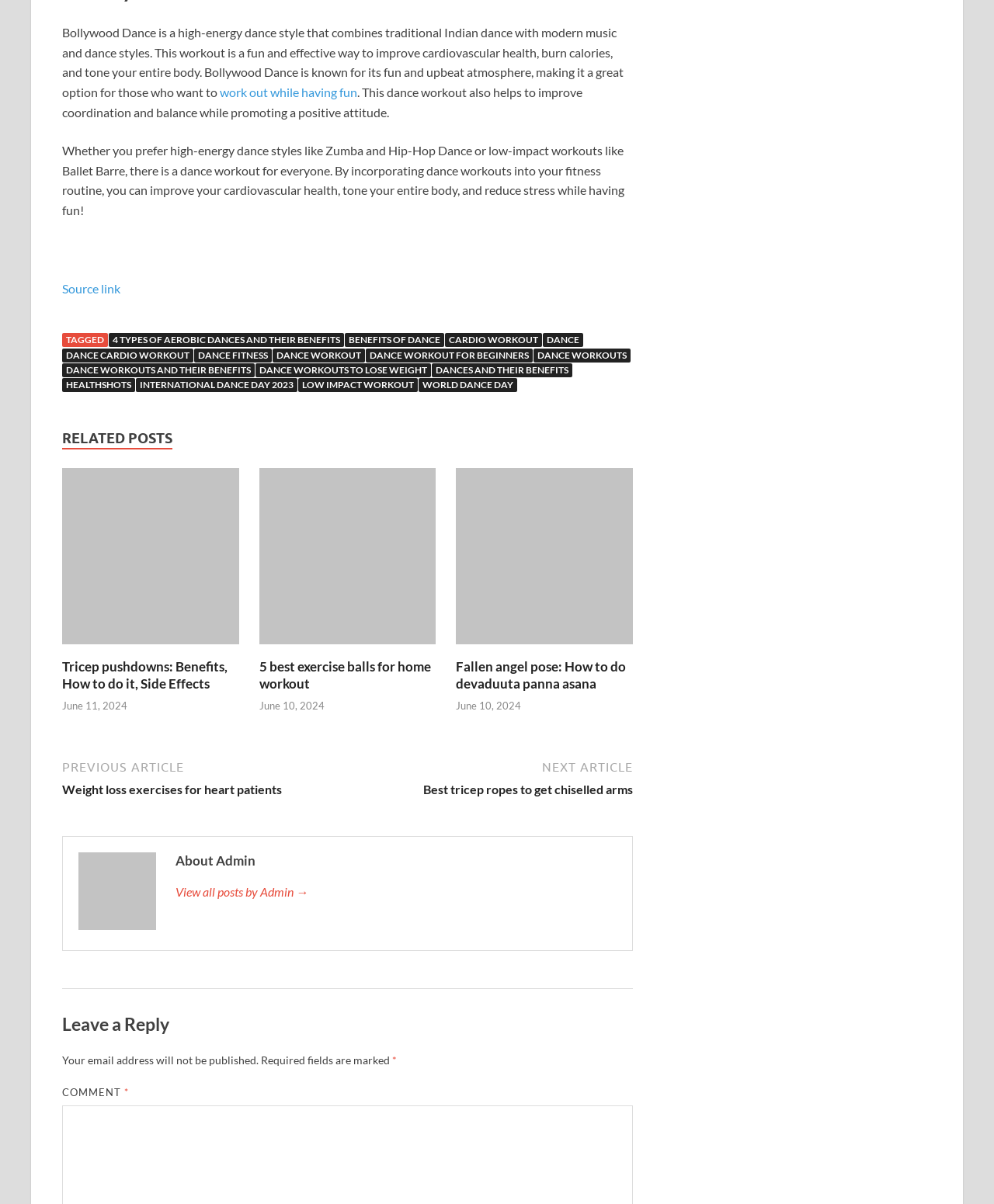Locate the coordinates of the bounding box for the clickable region that fulfills this instruction: "Visit the 'Tricep pushdowns: Benefits, How to do it, Side Effects' article".

[0.062, 0.532, 0.241, 0.545]